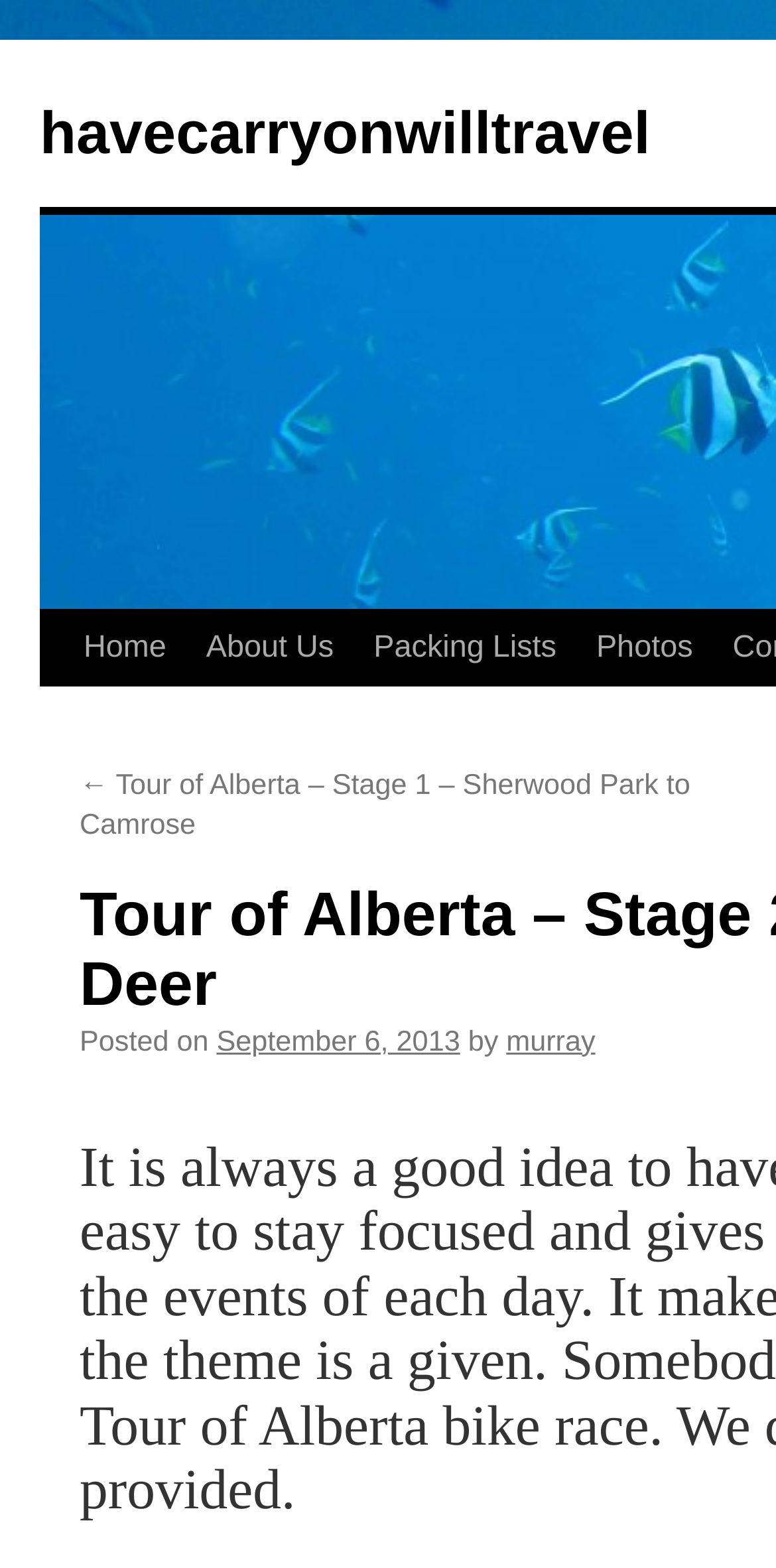With reference to the image, please provide a detailed answer to the following question: What is the purpose of the 'Skip to content' link?

I found the answer by understanding the common convention of 'Skip to content' links, which are usually used to allow users to bypass navigation and go directly to the main content of the page.